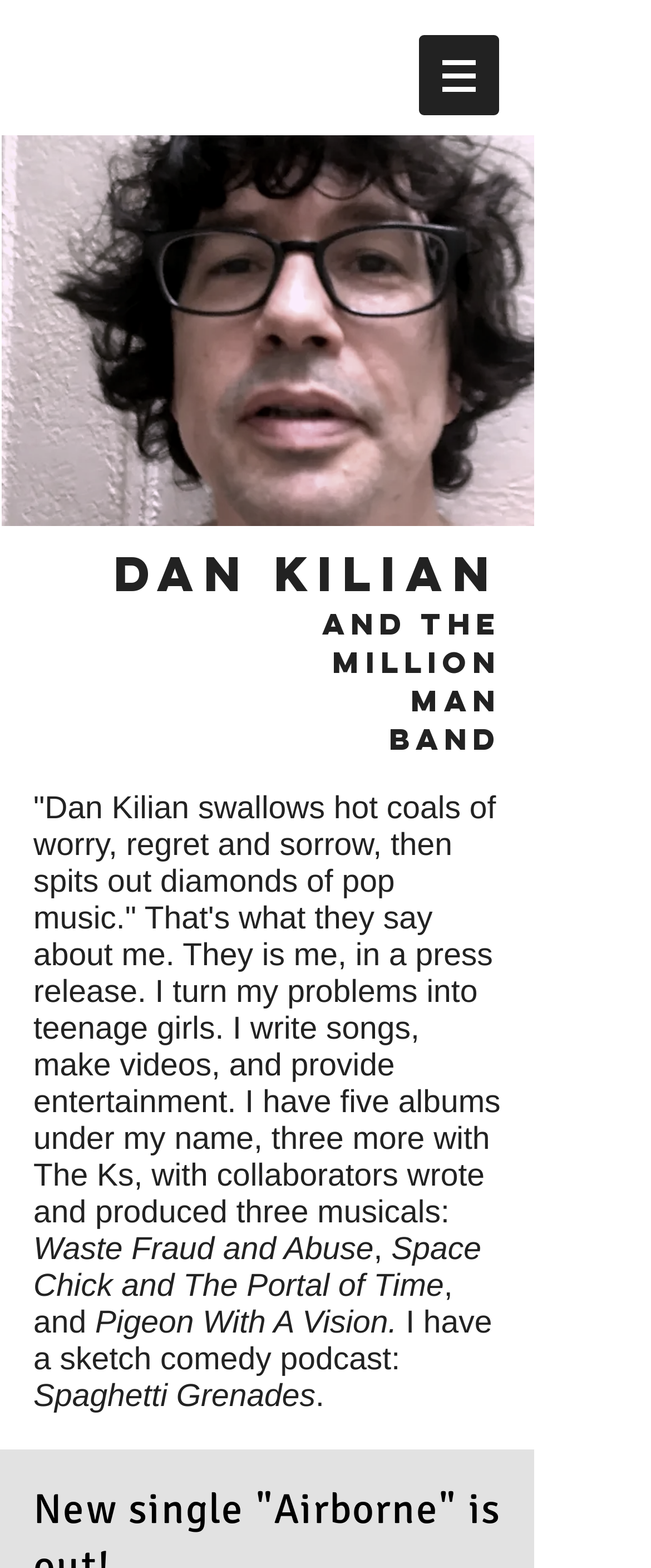Refer to the image and answer the question with as much detail as possible: What is the name of Dan Kilian's podcast?

The webpage mentions that Dan Kilian has a sketch comedy podcast called Spaghetti Grenades.